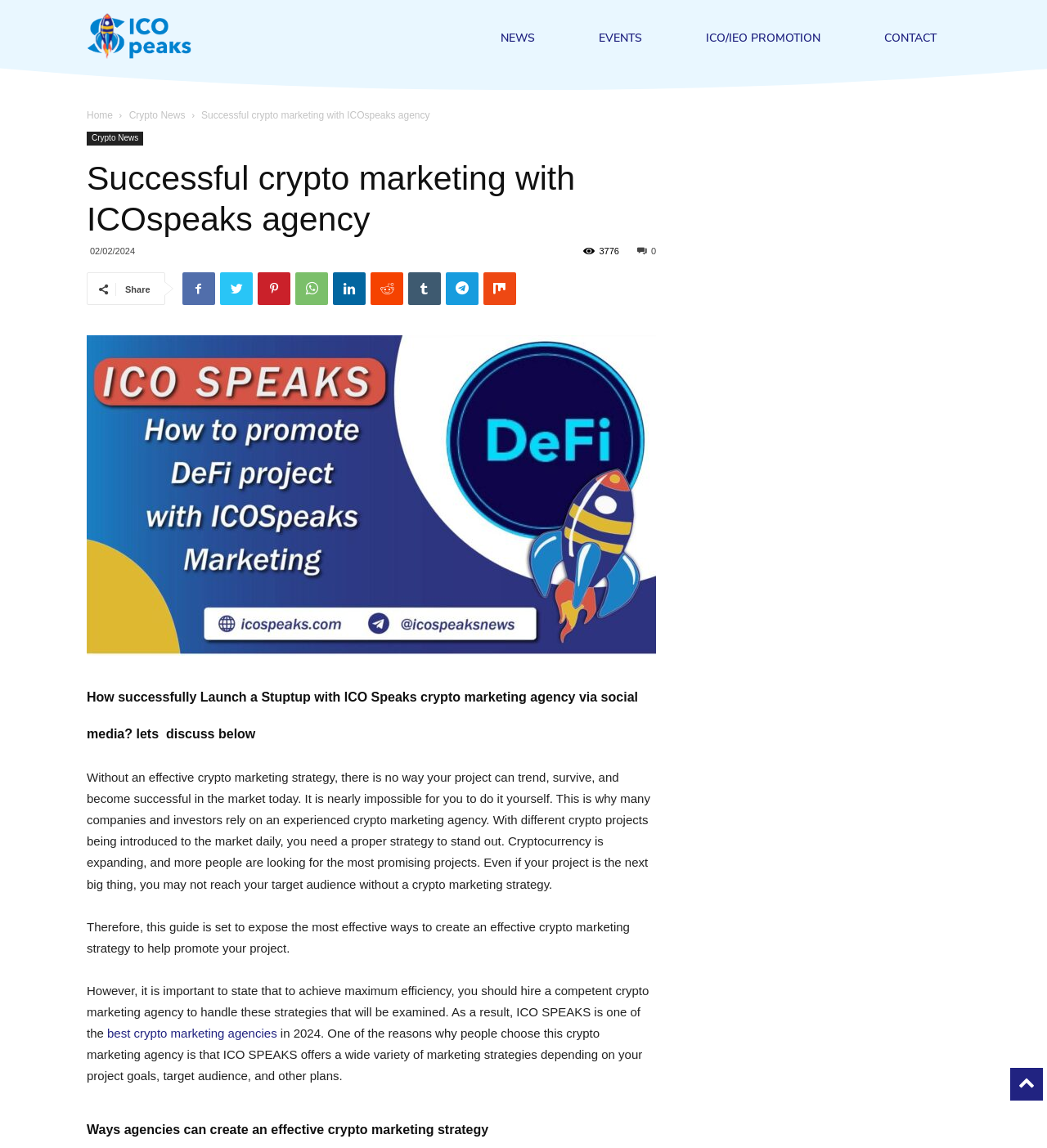Provide the bounding box coordinates of the section that needs to be clicked to accomplish the following instruction: "Click on the ICO Speaks News link."

[0.083, 0.026, 0.183, 0.038]